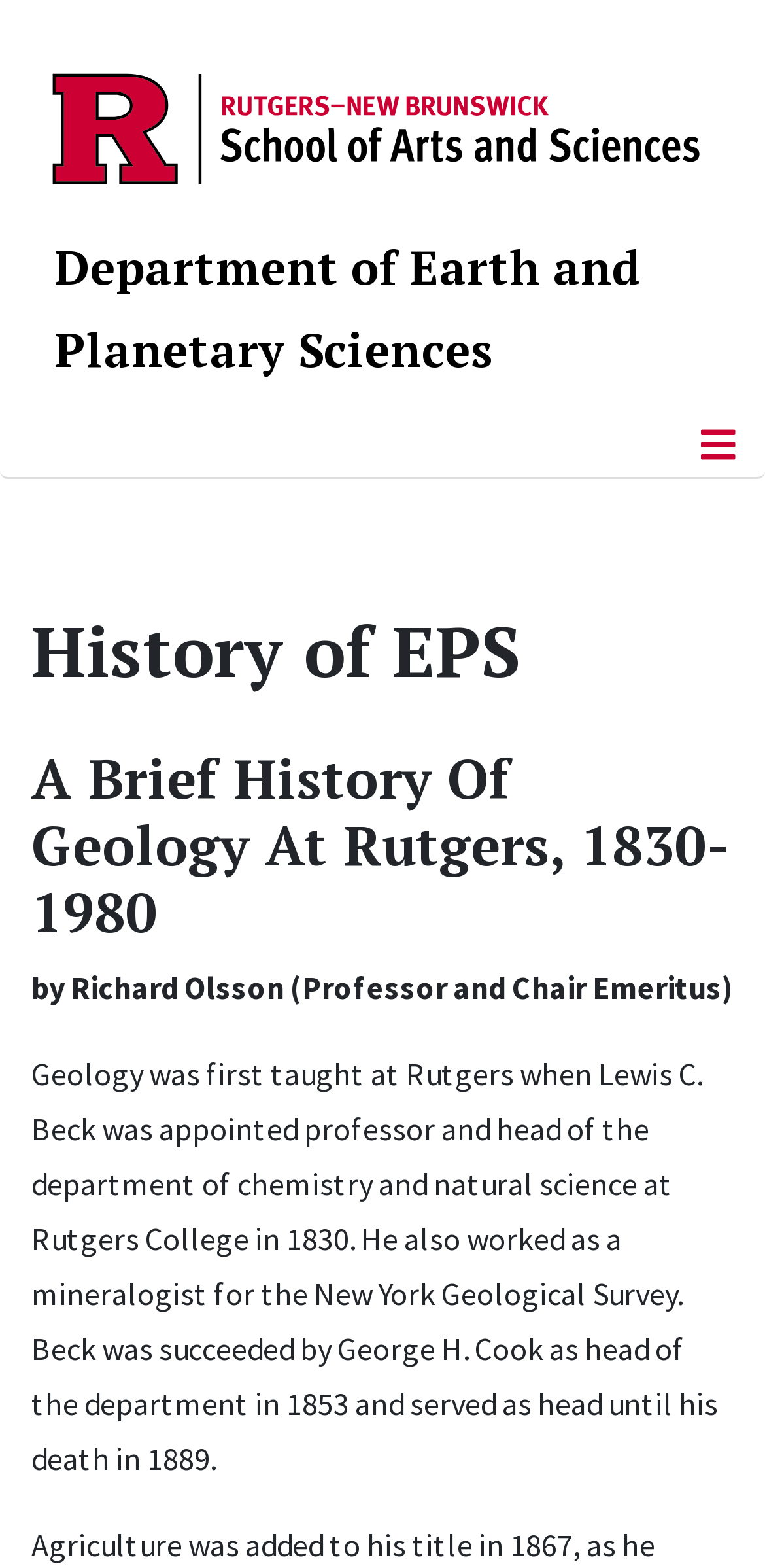Please extract the webpage's main title and generate its text content.

History of EPS